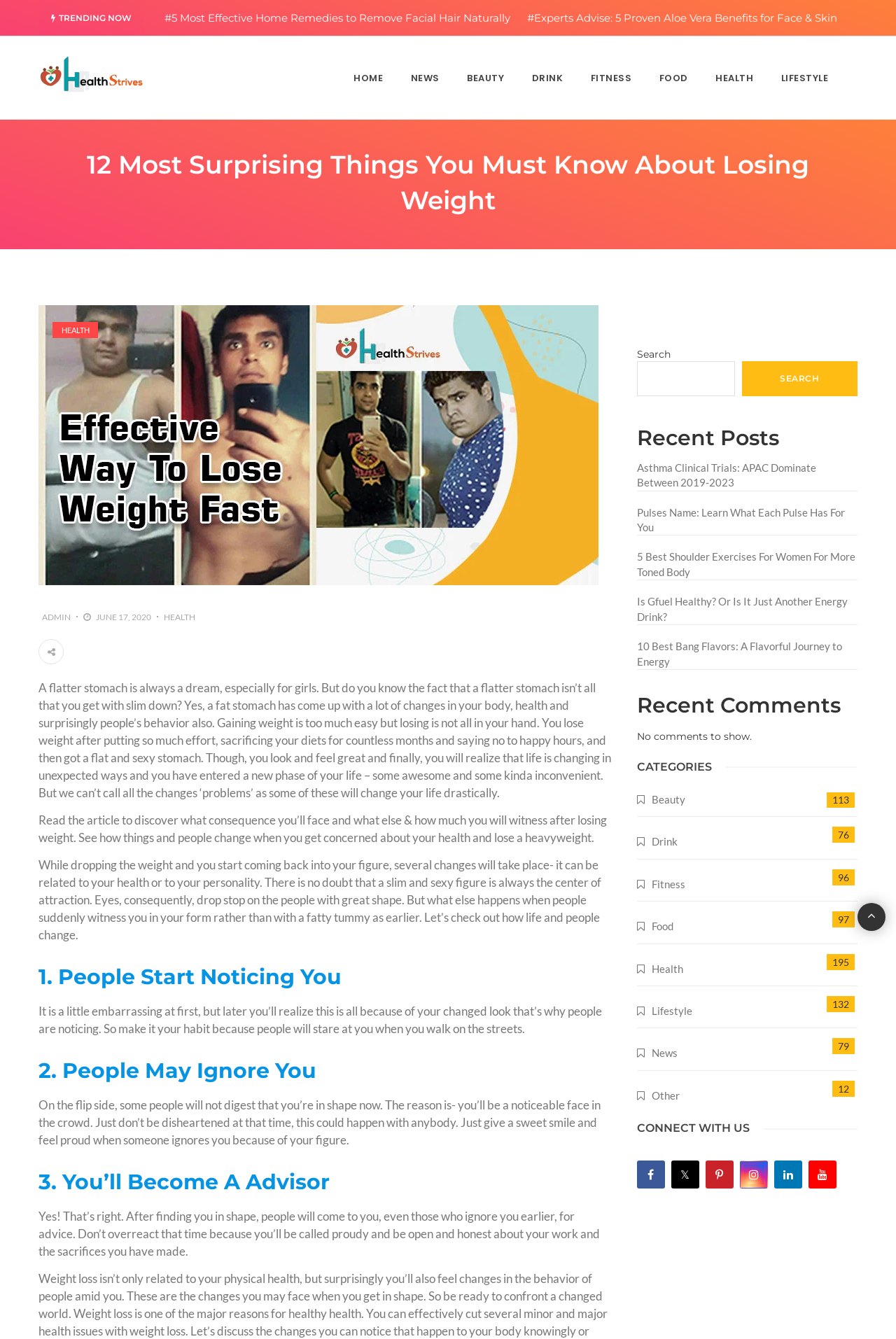Utilize the details in the image to give a detailed response to the question: How many recent comments are shown on the webpage?

The recent comments section is located on the right-hand side of the webpage, and it states 'No comments to show.' This indicates that there are no recent comments shown on the webpage.